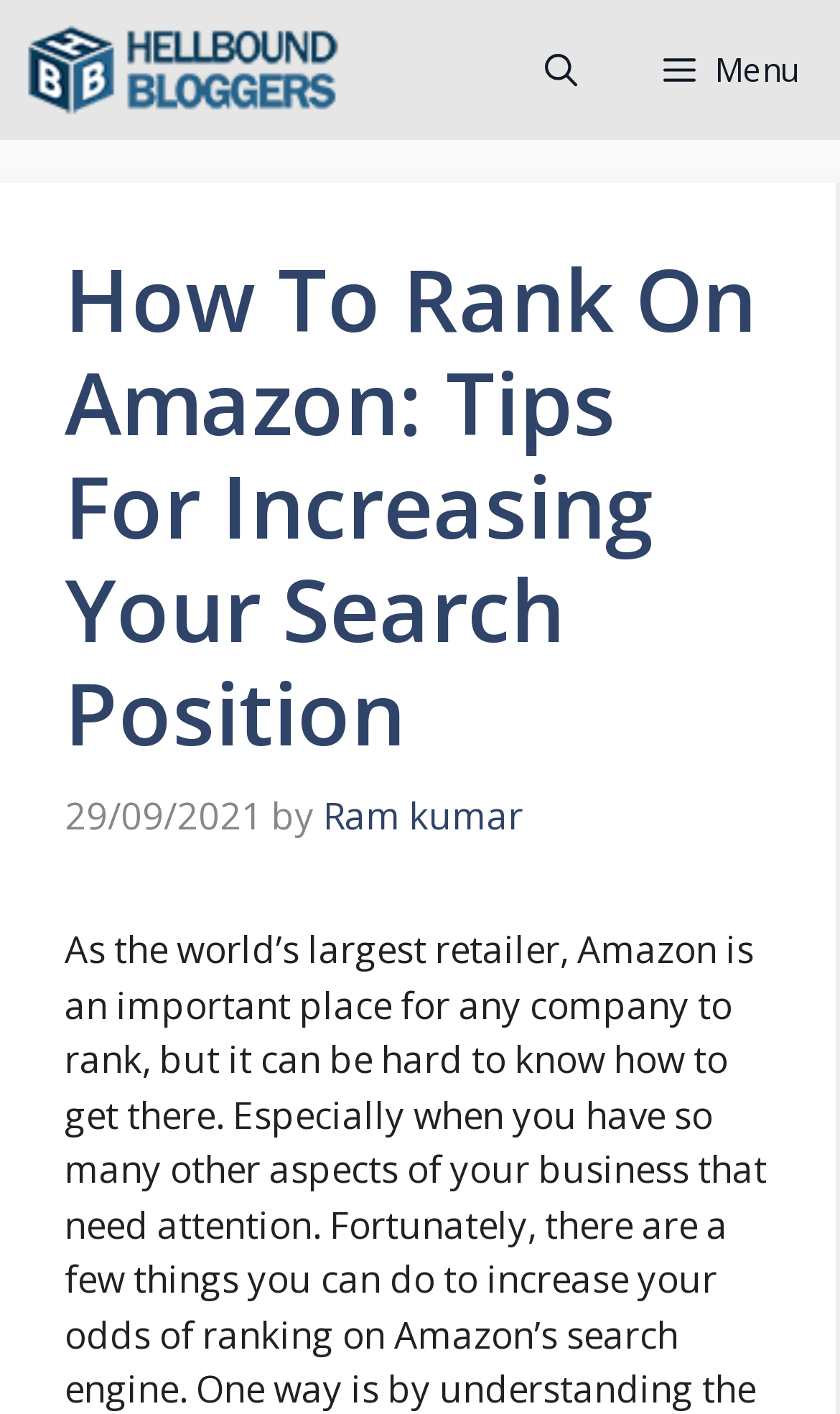What is the date of the article?
Please answer using one word or phrase, based on the screenshot.

29/09/2021